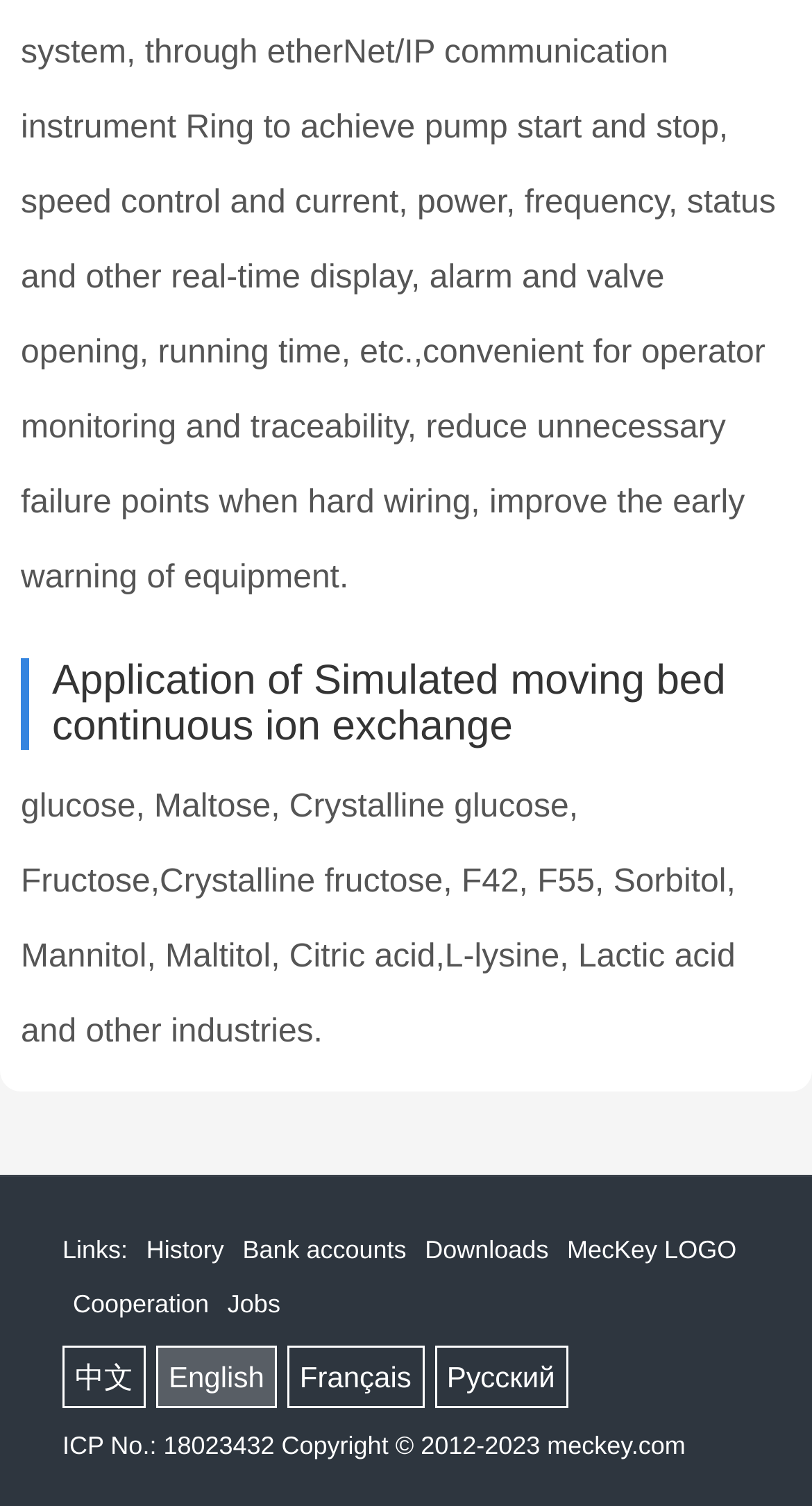Please identify the bounding box coordinates of the element's region that should be clicked to execute the following instruction: "Check 'Jobs' section". The bounding box coordinates must be four float numbers between 0 and 1, i.e., [left, top, right, bottom].

[0.28, 0.857, 0.345, 0.876]